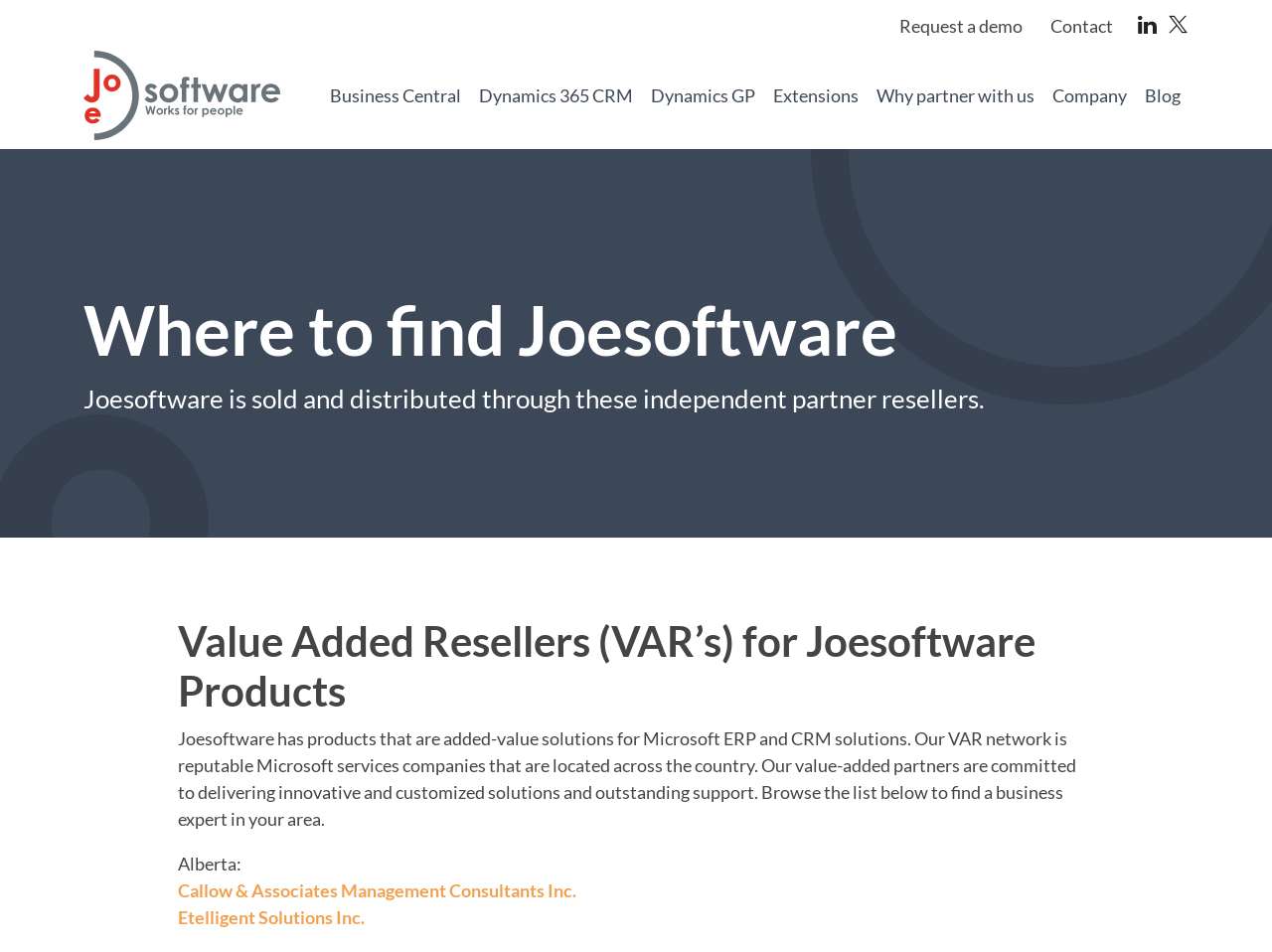Determine the bounding box coordinates for the area that should be clicked to carry out the following instruction: "Contact us".

[0.825, 0.014, 0.875, 0.044]